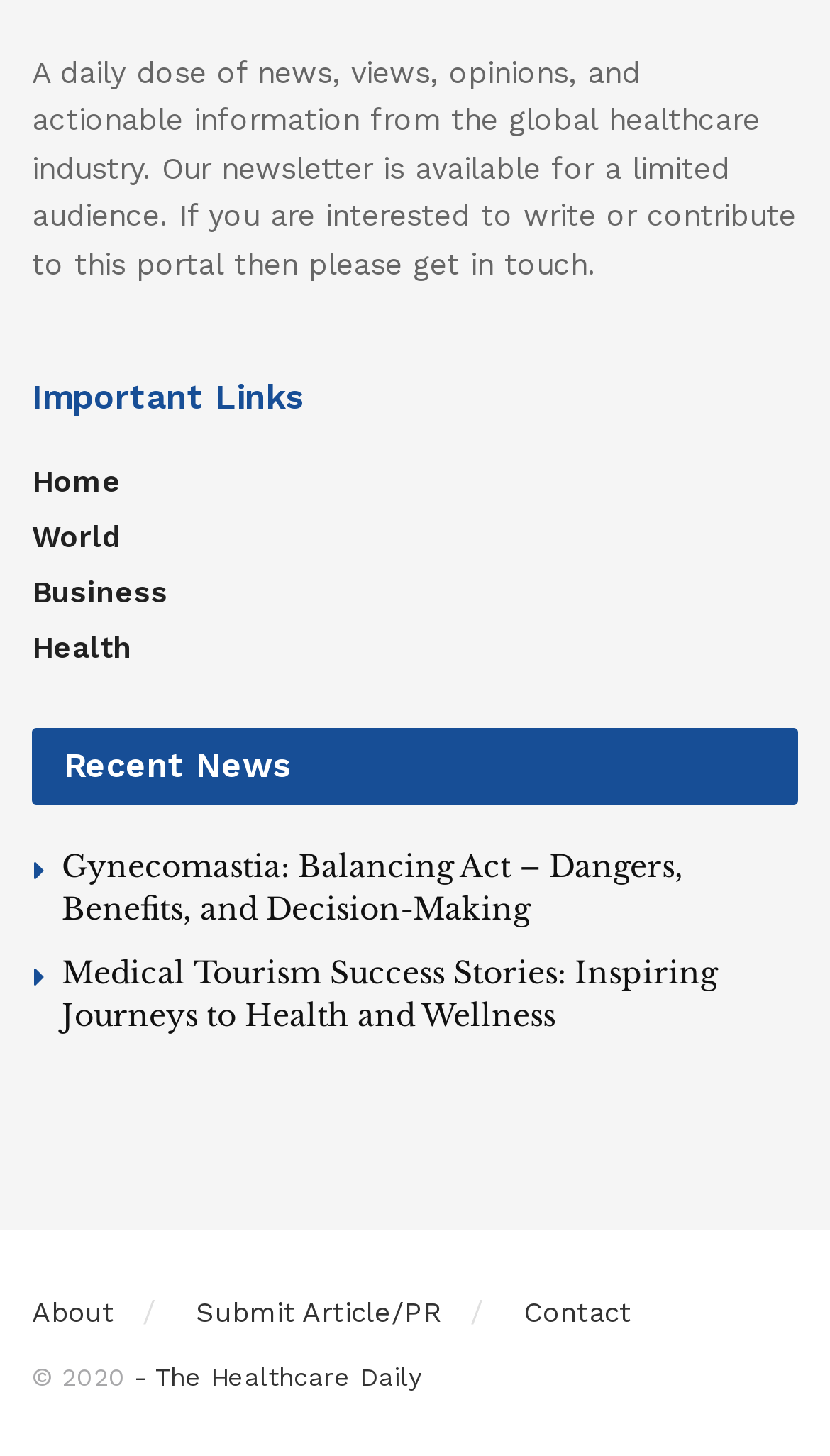Can you specify the bounding box coordinates for the region that should be clicked to fulfill this instruction: "contact us".

[0.631, 0.891, 0.762, 0.913]